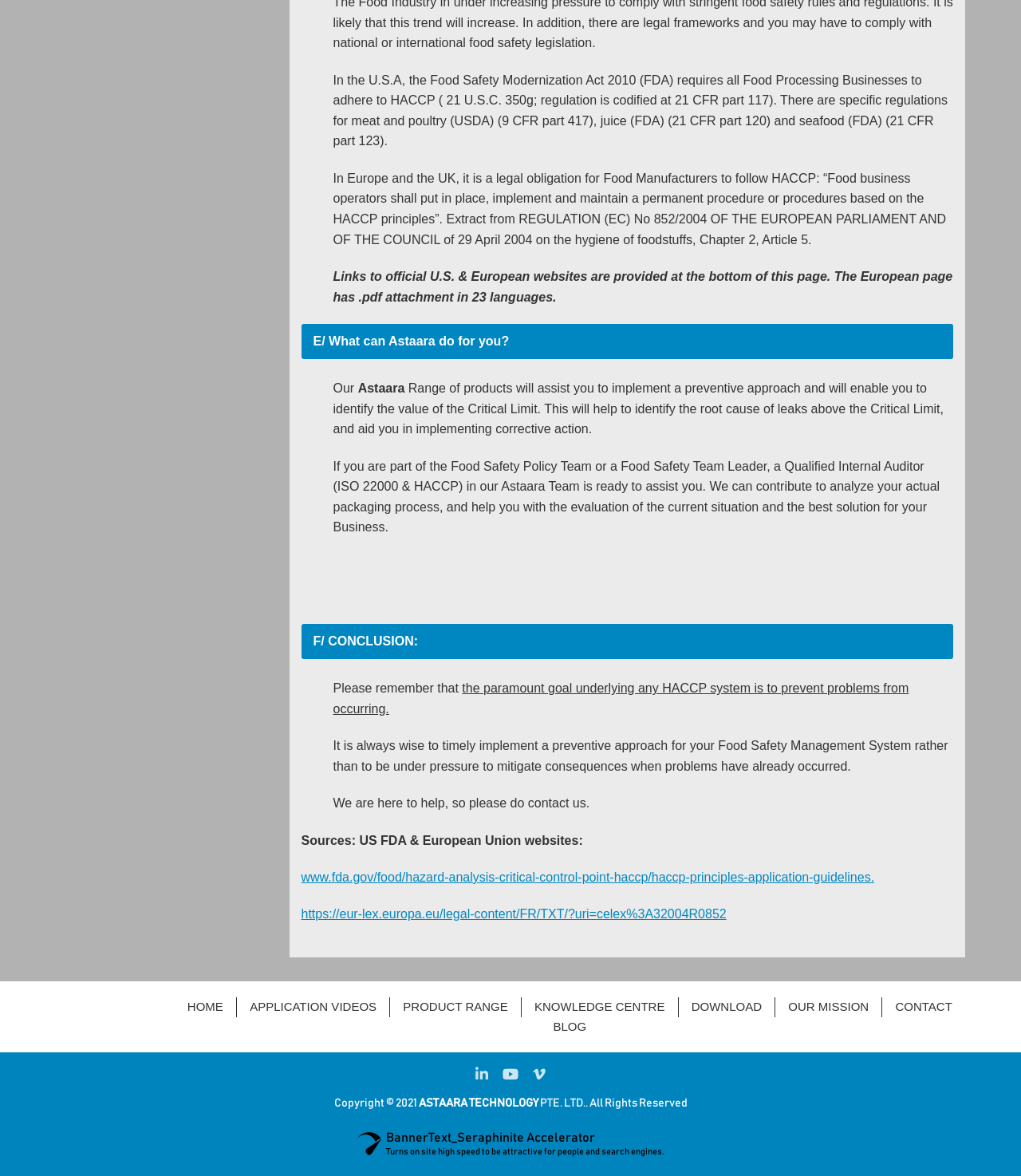What is Astaara's role in food safety?
Based on the visual information, provide a detailed and comprehensive answer.

Astaara's team, including a Qualified Internal Auditor, can assist food businesses in implementing a preventive approach and identifying the value of the Critical Limit, as mentioned in the 'What can Astaara do for you?' section.